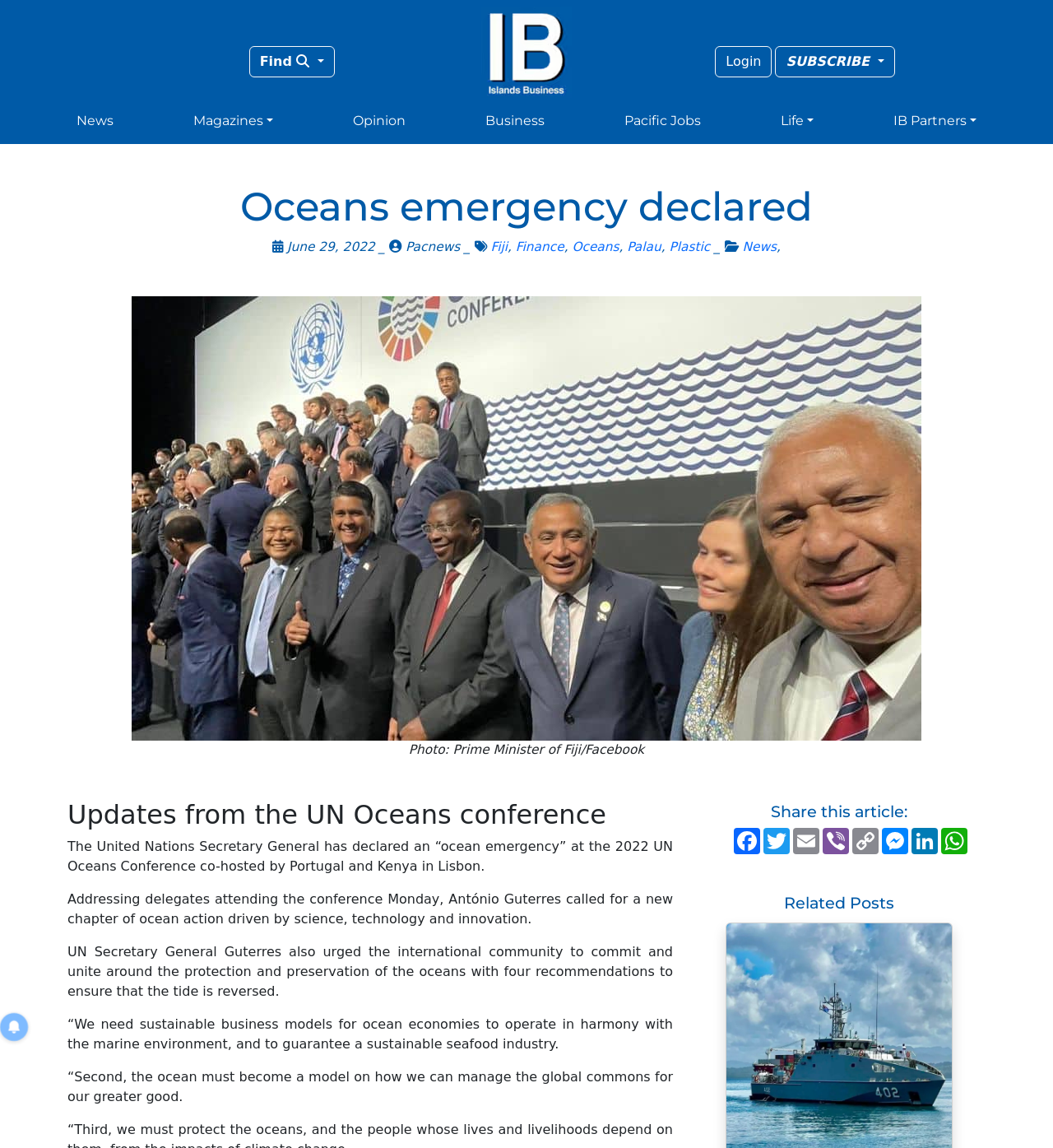Create a full and detailed caption for the entire webpage.

The webpage is about the United Nations Secretary General declaring an "ocean emergency" at the 2022 UN Oceans Conference in Lisbon. At the top, there is a navigation menu with several links, including "News", "Opinion", "Business", "Pacific Jobs", and "Life". Below the navigation menu, there is a heading that reads "Oceans emergency declared" followed by a date and a series of links to related topics, such as "Fiji", "Finance", "Oceans", and "Plastic".

To the right of the heading, there is an image that takes up most of the width of the page. Below the image, there is a block of text that summarizes the declaration of the ocean emergency, including quotes from the UN Secretary General. The text is divided into four paragraphs, each discussing a different aspect of the ocean emergency and the Secretary General's recommendations for addressing it.

At the bottom of the page, there are several links to share the article on various social media platforms, including Facebook, Twitter, and LinkedIn. Next to the sharing links, there is a heading that reads "Related Posts" with an image to the left.